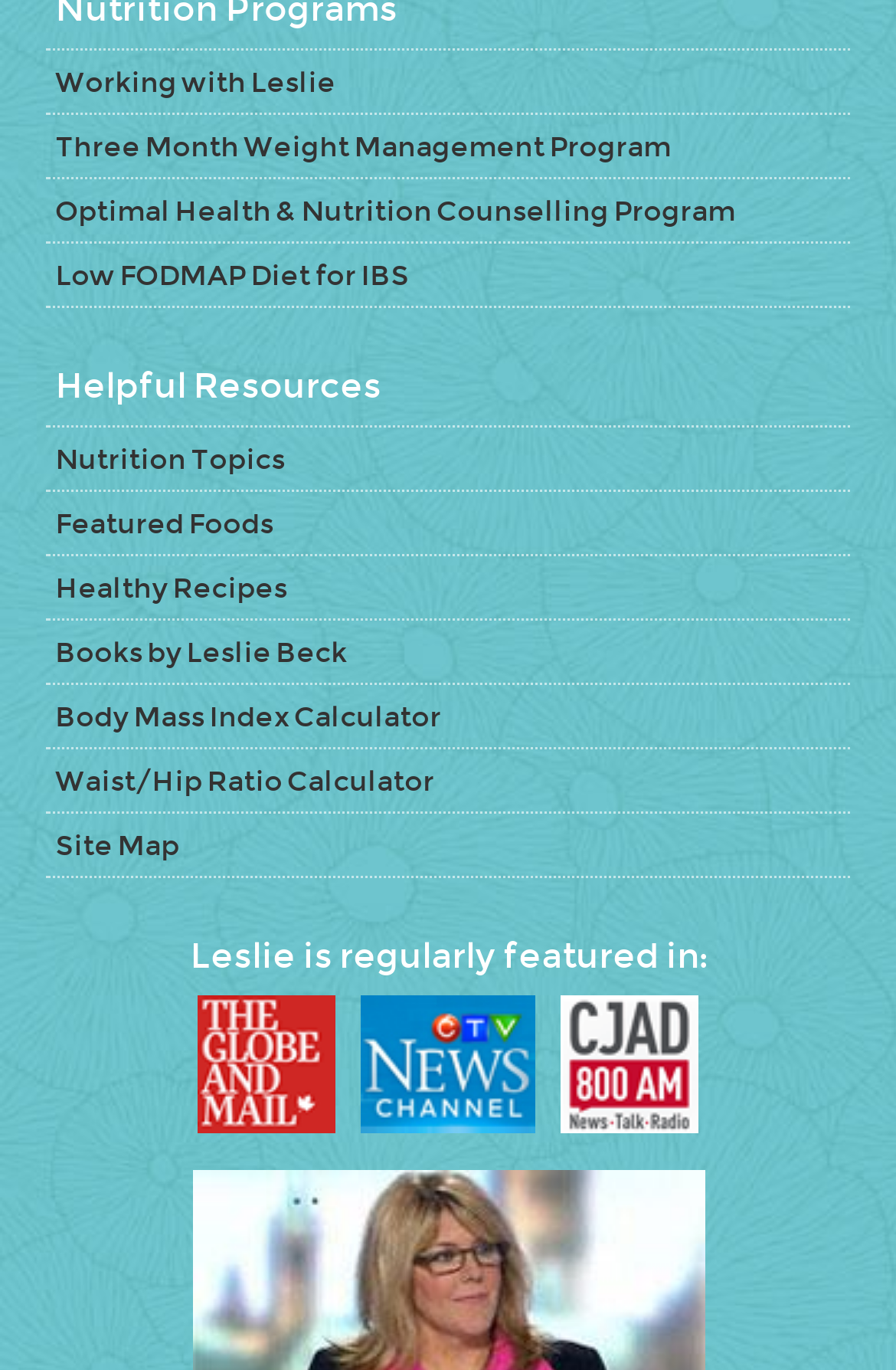What is the topic of the 'Optimal Health & Nutrition Counselling Program'?
Using the information from the image, provide a comprehensive answer to the question.

The link 'Optimal Health & Nutrition Counselling Program' suggests that the program is related to health and nutrition, as it is mentioned alongside other health-related links.